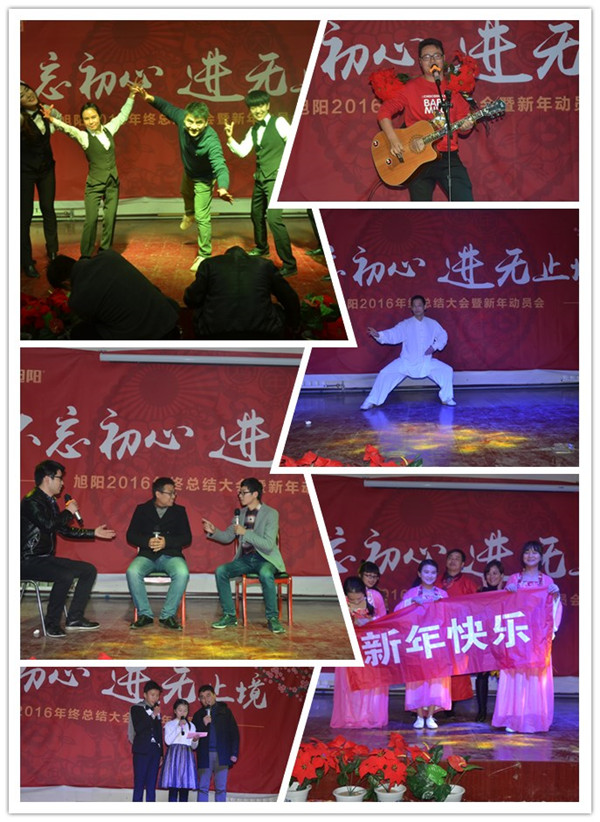Describe the image with as much detail as possible.

The image captures vibrant moments from the annual celebration of Xuyang Company, highlighting the festive atmosphere and lively performances. Various scenes reveal employees engaging in different activities, from a musician playing guitar on stage, to performers showcasing their talents in comedic acts and traditional performances. The backdrop features a bold red banner adorned with Chinese characters, which promotes a sense of cultural pride and festivity, celebrating New Year’s joy. Participants display enthusiasm and creativity, making the event a memorable gathering for everyone involved, embodying the spirit of teamwork and communal celebration. This gathering marks a successful conclusion to the year, filled with laughter and cultural expression, reflecting the camaraderie among the Xuyang people.